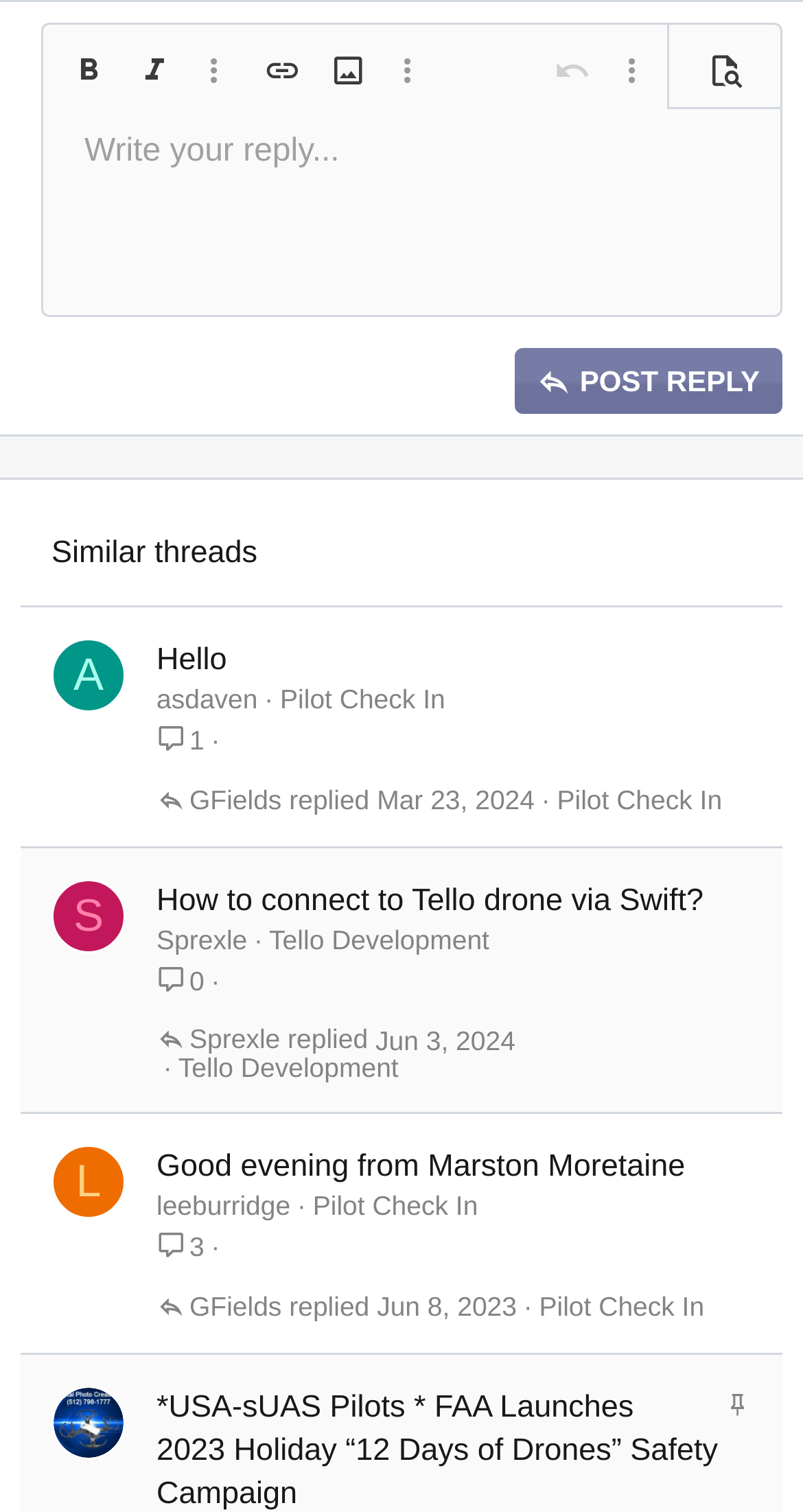Using the description: "Pilot Check In", identify the bounding box of the corresponding UI element in the screenshot.

[0.39, 0.788, 0.595, 0.808]